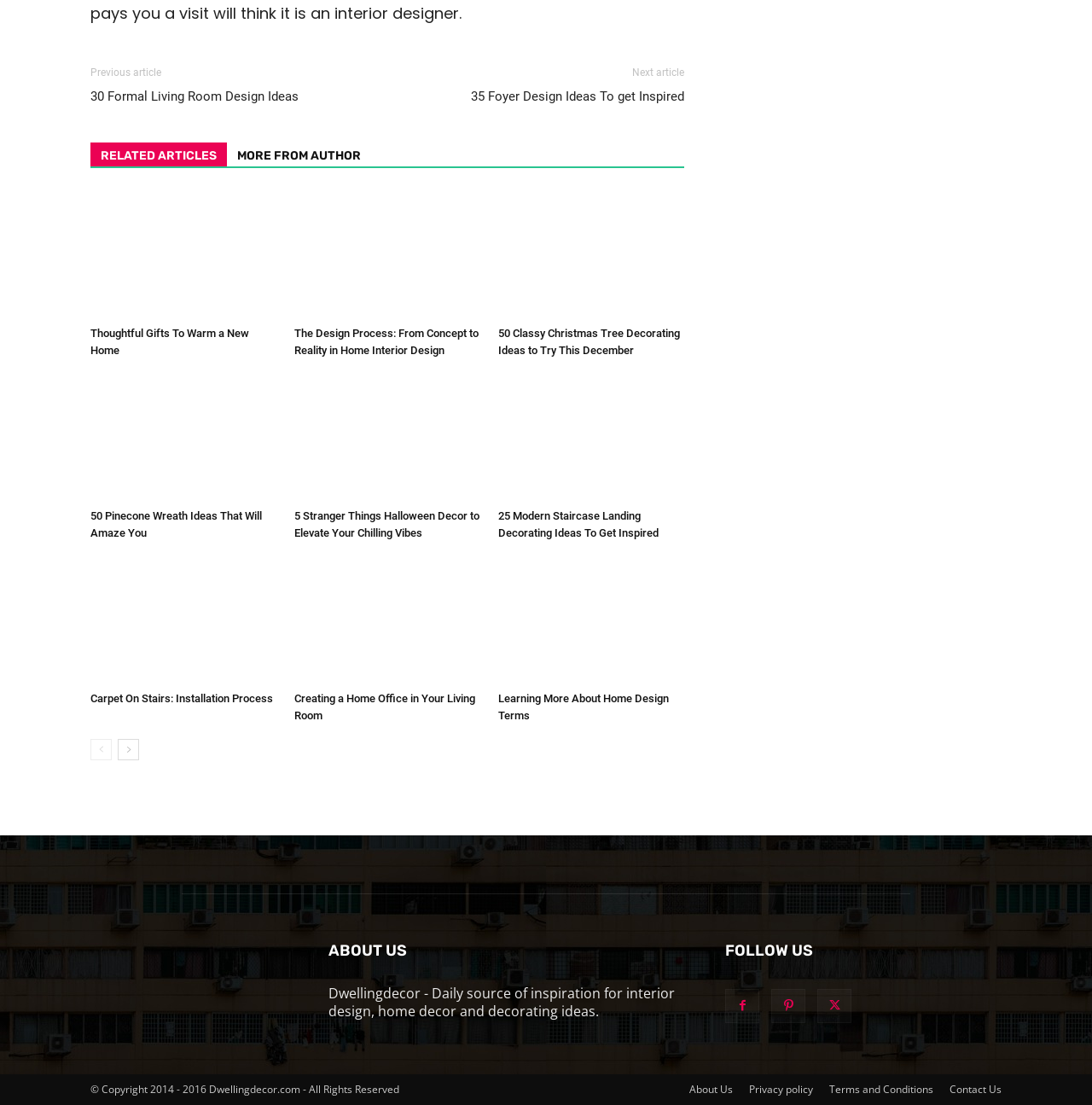Find the bounding box coordinates for the element described here: "alt="ZK SEPARATION"".

None